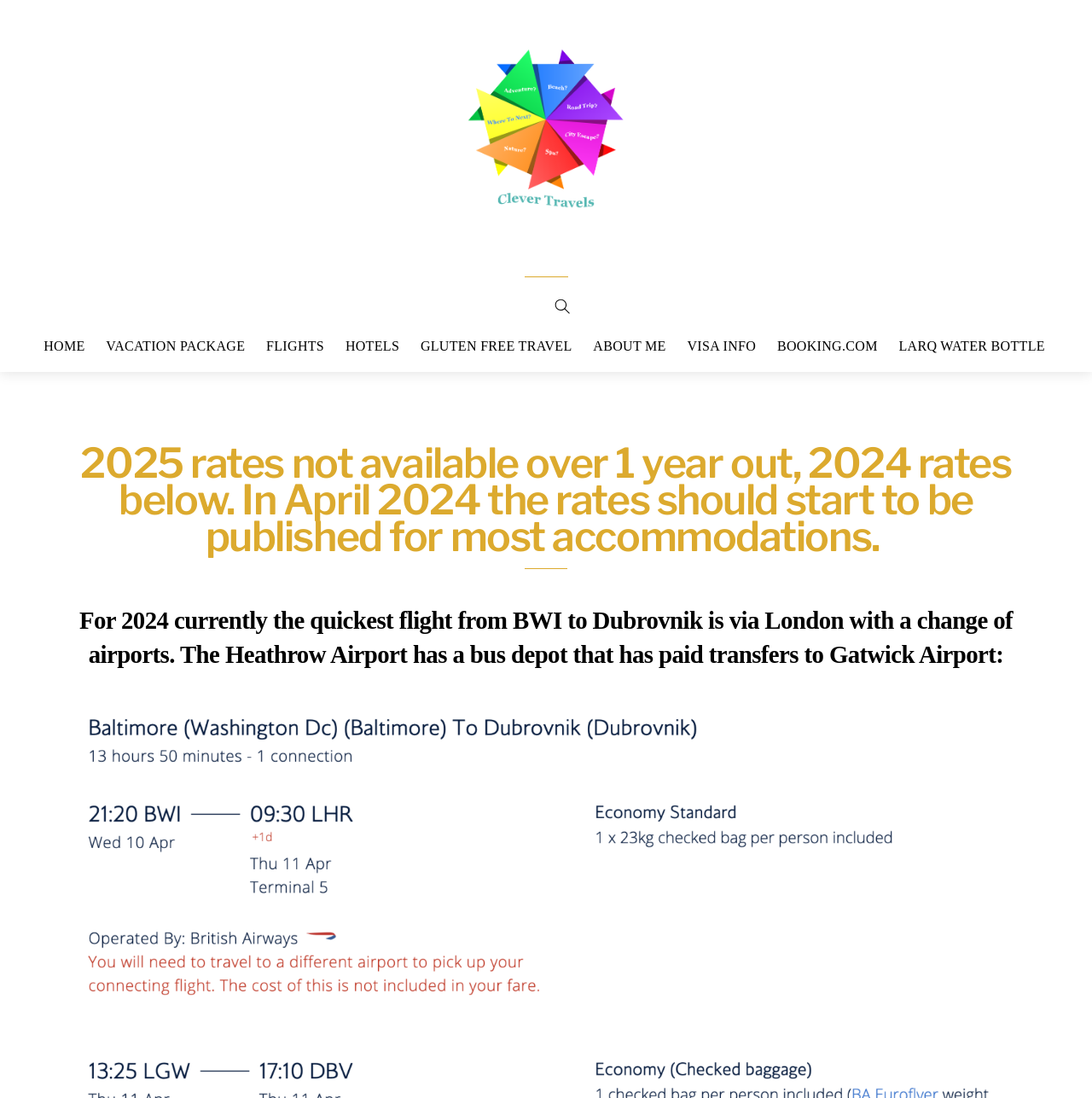Please find the bounding box coordinates (top-left x, top-left y, bottom-right x, bottom-right y) in the screenshot for the UI element described as follows: Instagram

None